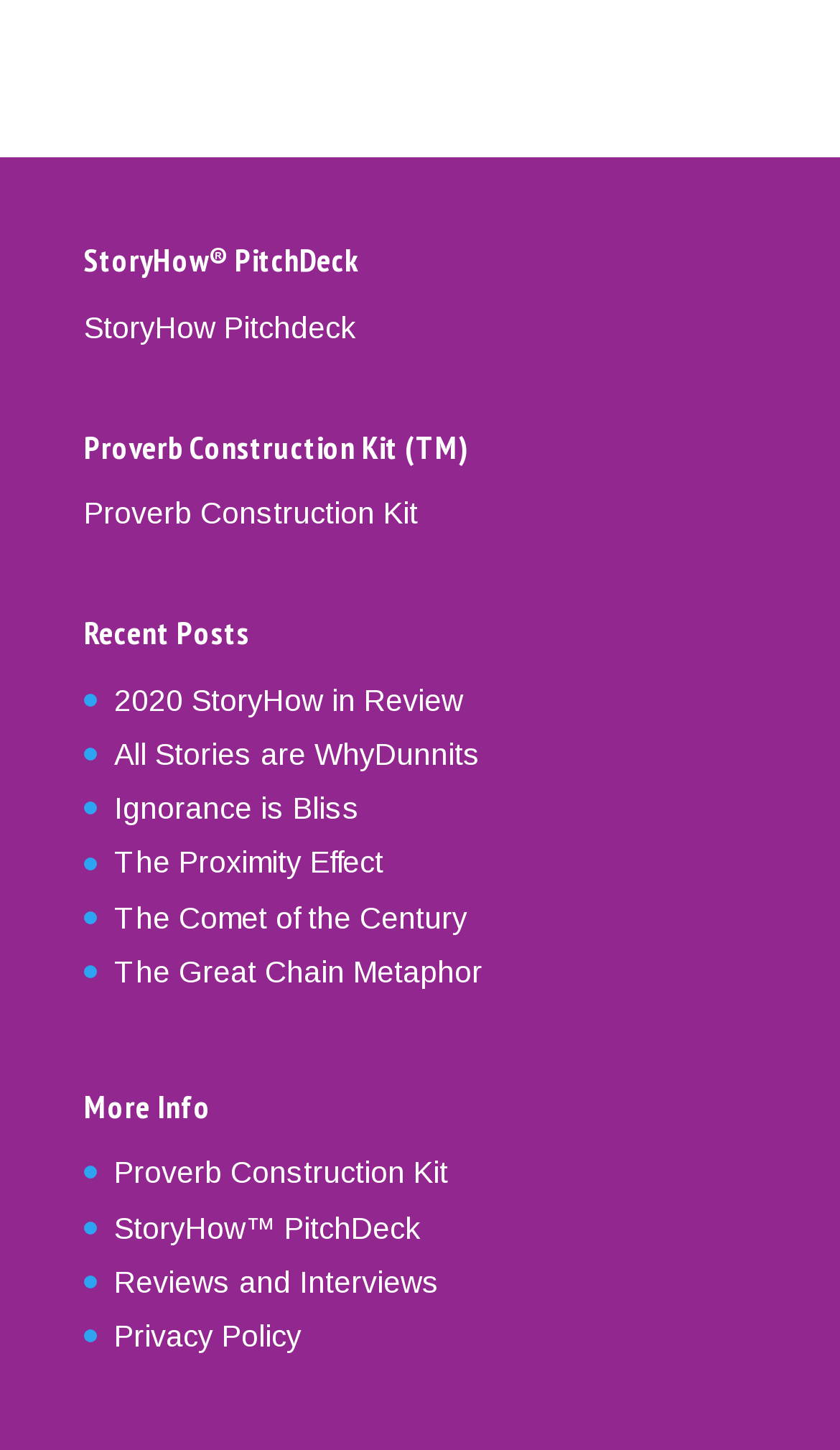Please predict the bounding box coordinates of the element's region where a click is necessary to complete the following instruction: "Read 2020 StoryHow in Review". The coordinates should be represented by four float numbers between 0 and 1, i.e., [left, top, right, bottom].

[0.136, 0.471, 0.551, 0.495]